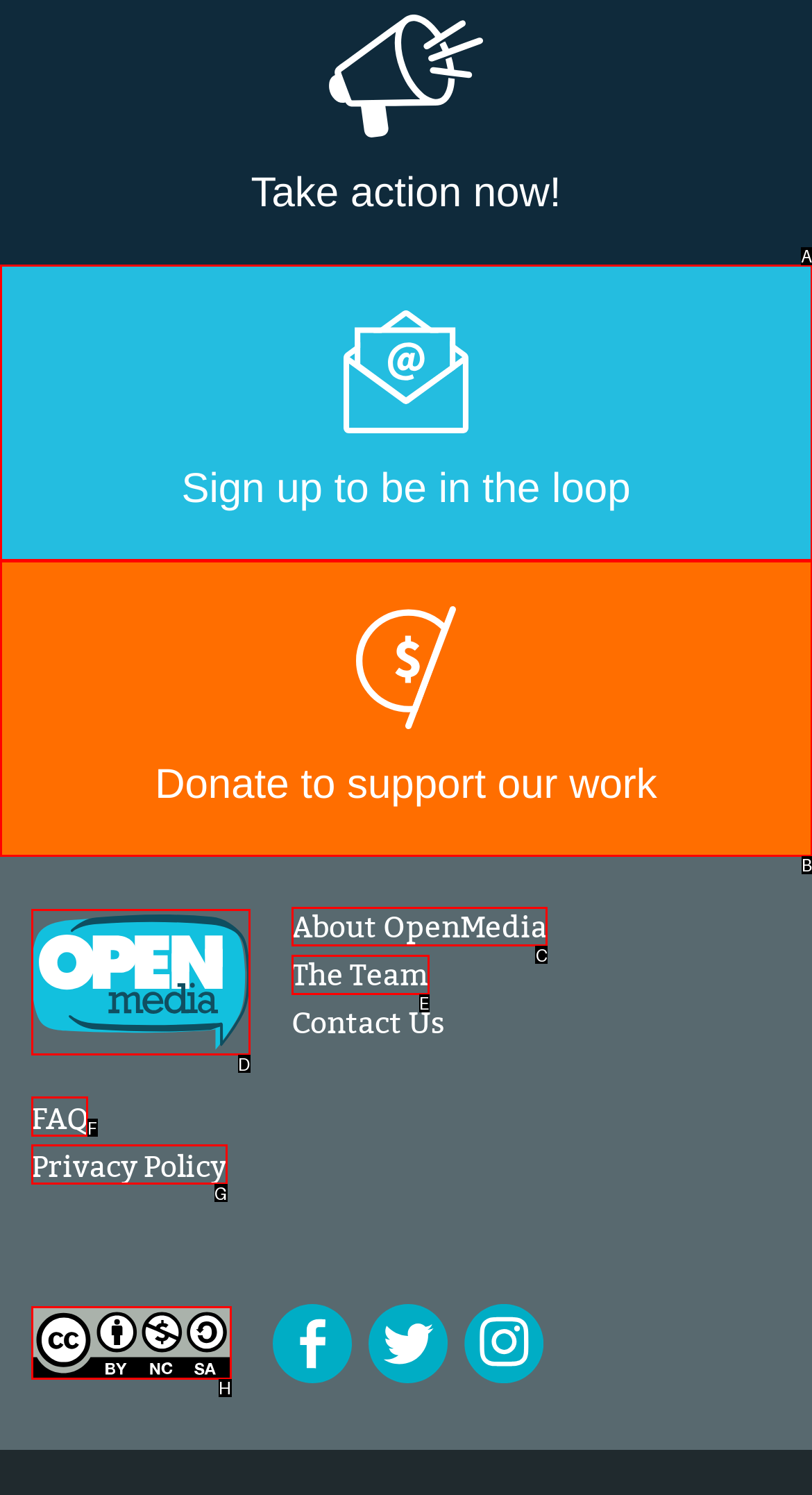Identify the correct choice to execute this task: Learn about OpenMedia
Respond with the letter corresponding to the right option from the available choices.

C